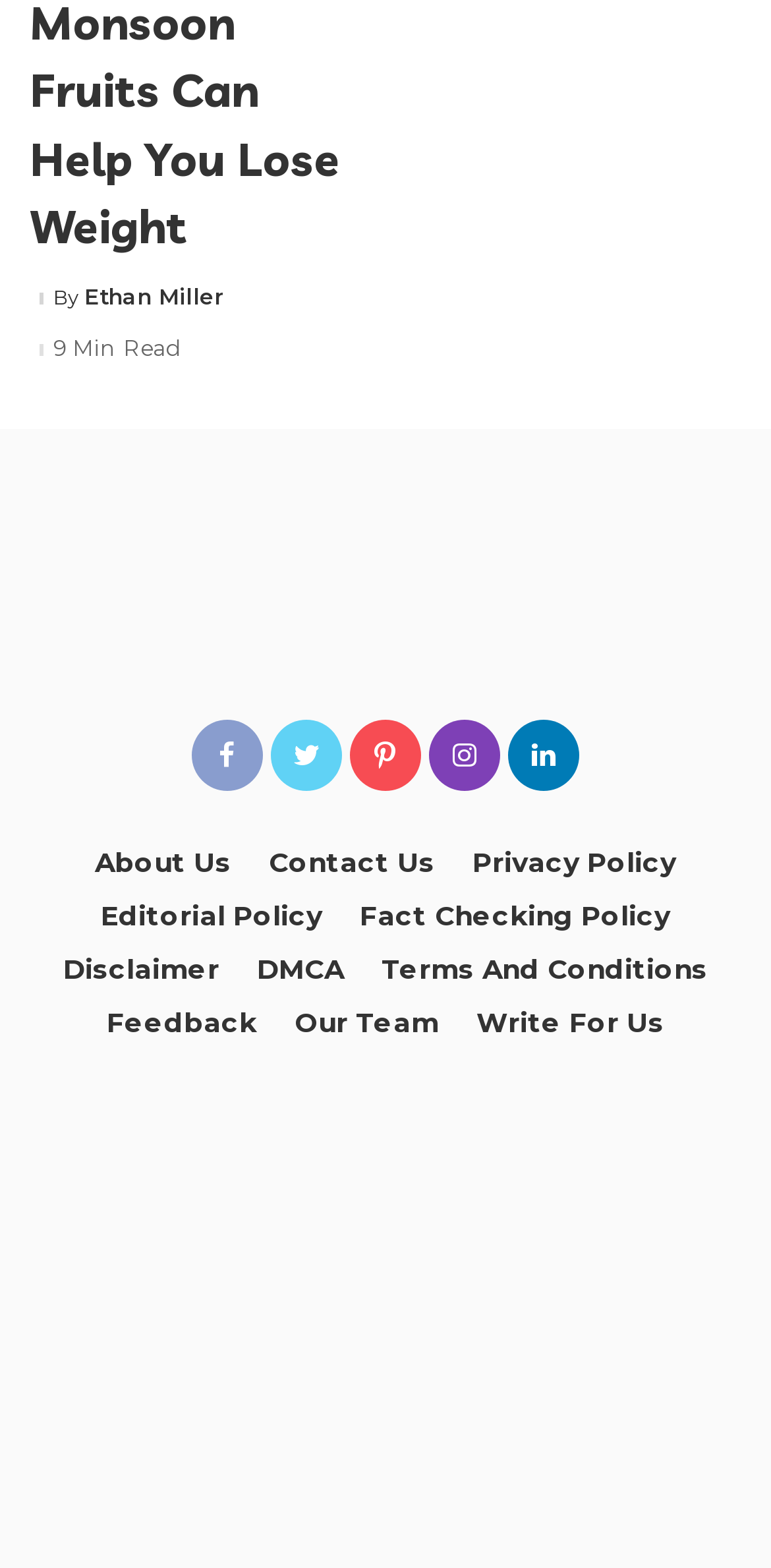What is the estimated reading time of the article?
Please give a detailed and elaborate answer to the question based on the image.

The estimated reading time of the article can be found by looking at the text '9 Min Read' which is located near the author's name.